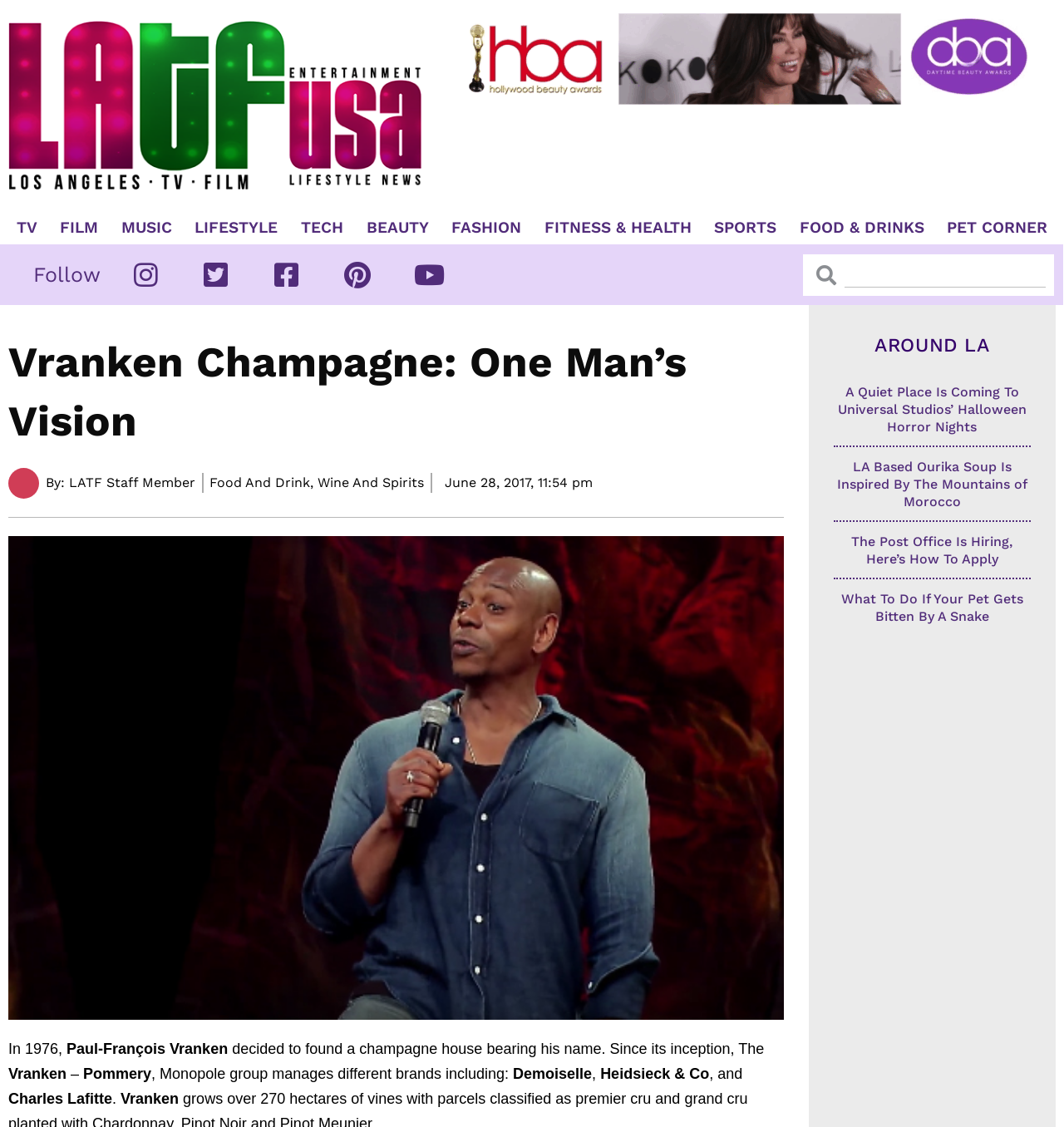Describe all the significant parts and information present on the webpage.

This webpage is about Vranken Champagne, with a focus on its history and founder Paul-François Vranken. At the top of the page, there are several links to different categories, including TV, Film, Music, Lifestyle, and more, which are positioned horizontally across the page. Below these links, there is a search bar with a "Search" button.

The main content of the page is an article about Vranken Champagne, with a heading that reads "Vranken Champagne: One Man’s Vision". The article is written by LATF Staff Member and is categorized under Food and Drink, Wine and Spirits. The article begins with a brief introduction to Paul-François Vranken, who founded the champagne house in 1976. The text then describes how the Vranken – Pommery, Monopole group manages different brands, including Demoiselle, Heidsieck & Co, and Charles Lafitte.

To the right of the article, there is a section titled "AROUND LA", which features several articles with headings and links to read more. These articles appear to be related to local news and events in Los Angeles.

There are no images on the page except for a small image of a LATF staff member at the top of the article. The overall layout of the page is clean and easy to navigate, with clear headings and concise text.